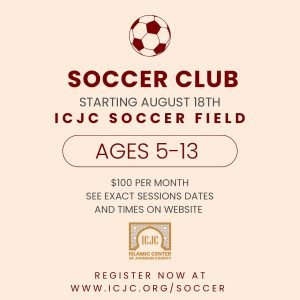Where can interested participants register online?
Based on the image, provide your answer in one word or phrase.

www.icjc.org/soccer